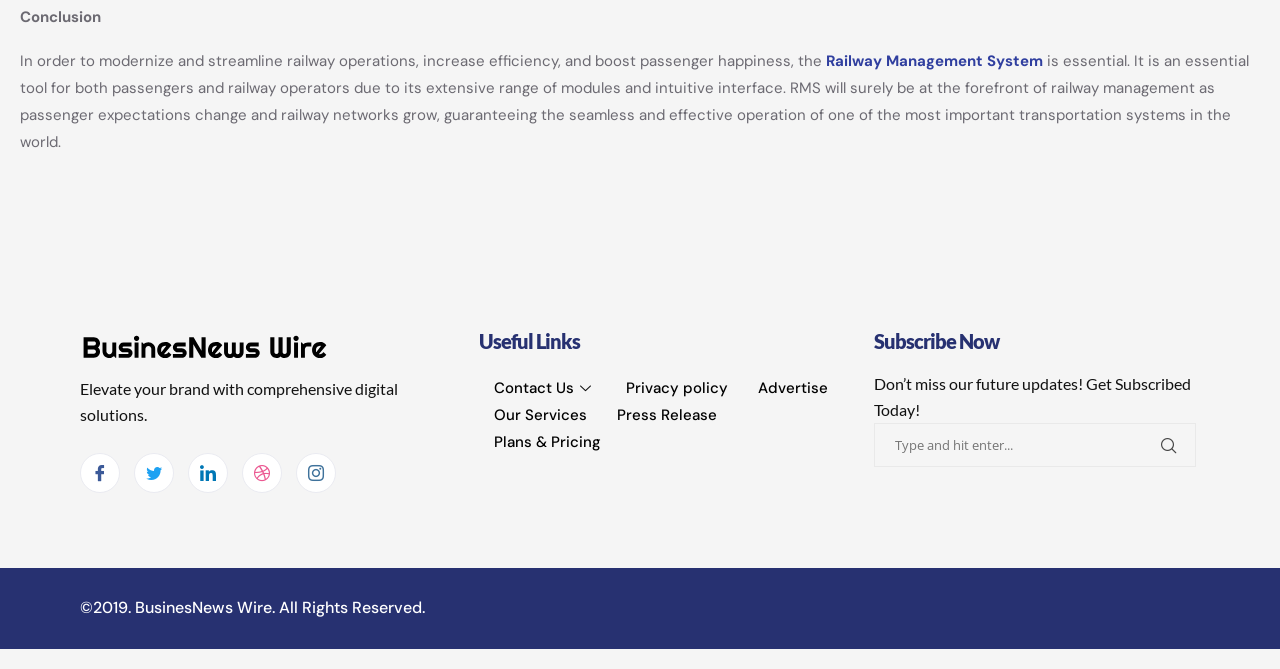Determine the bounding box of the UI element mentioned here: "Contact Us". The coordinates must be in the format [left, top, right, bottom] with values ranging from 0 to 1.

[0.374, 0.56, 0.477, 0.6]